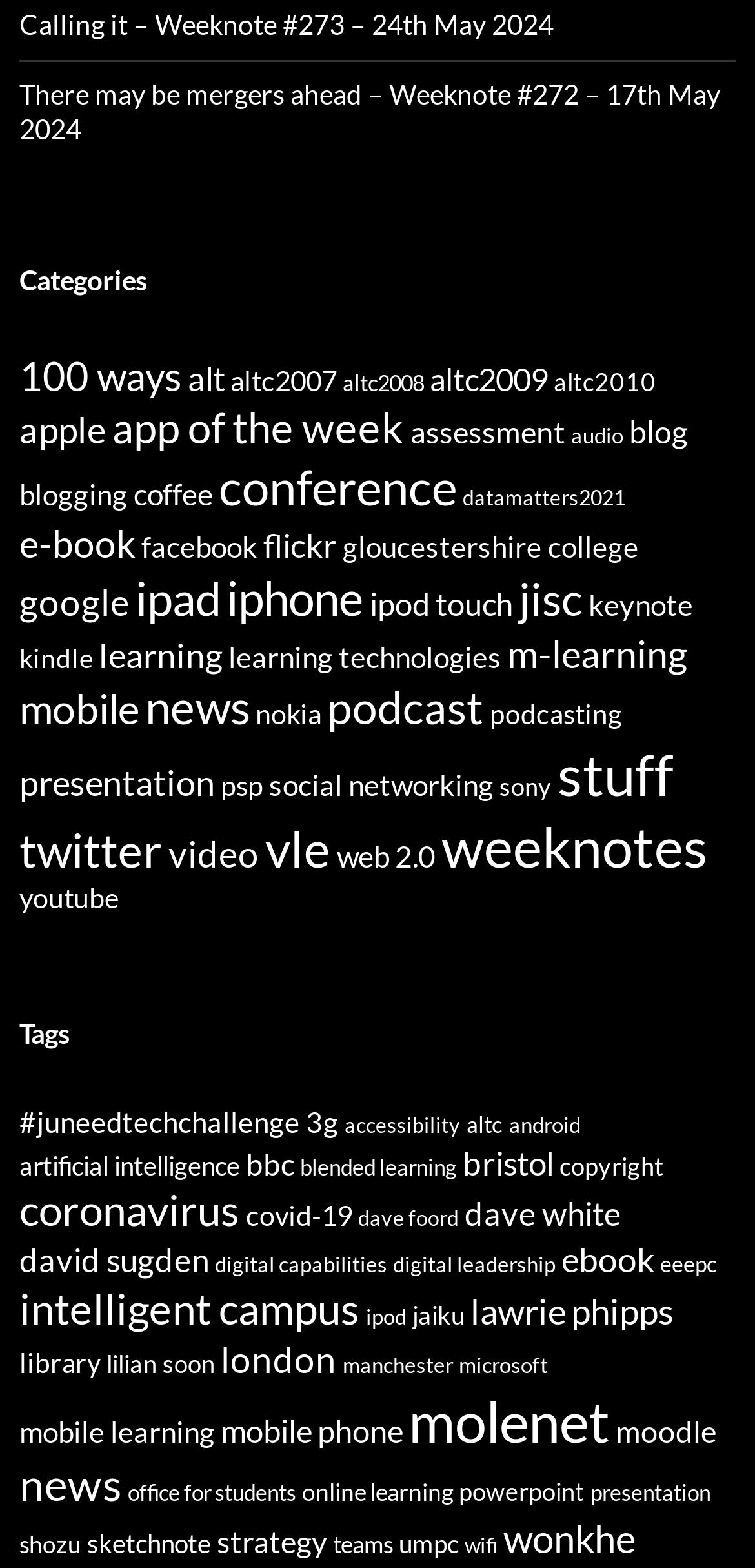Identify the bounding box coordinates of the section to be clicked to complete the task described by the following instruction: "Explore the 'apple' category". The coordinates should be four float numbers between 0 and 1, formatted as [left, top, right, bottom].

[0.026, 0.26, 0.141, 0.287]